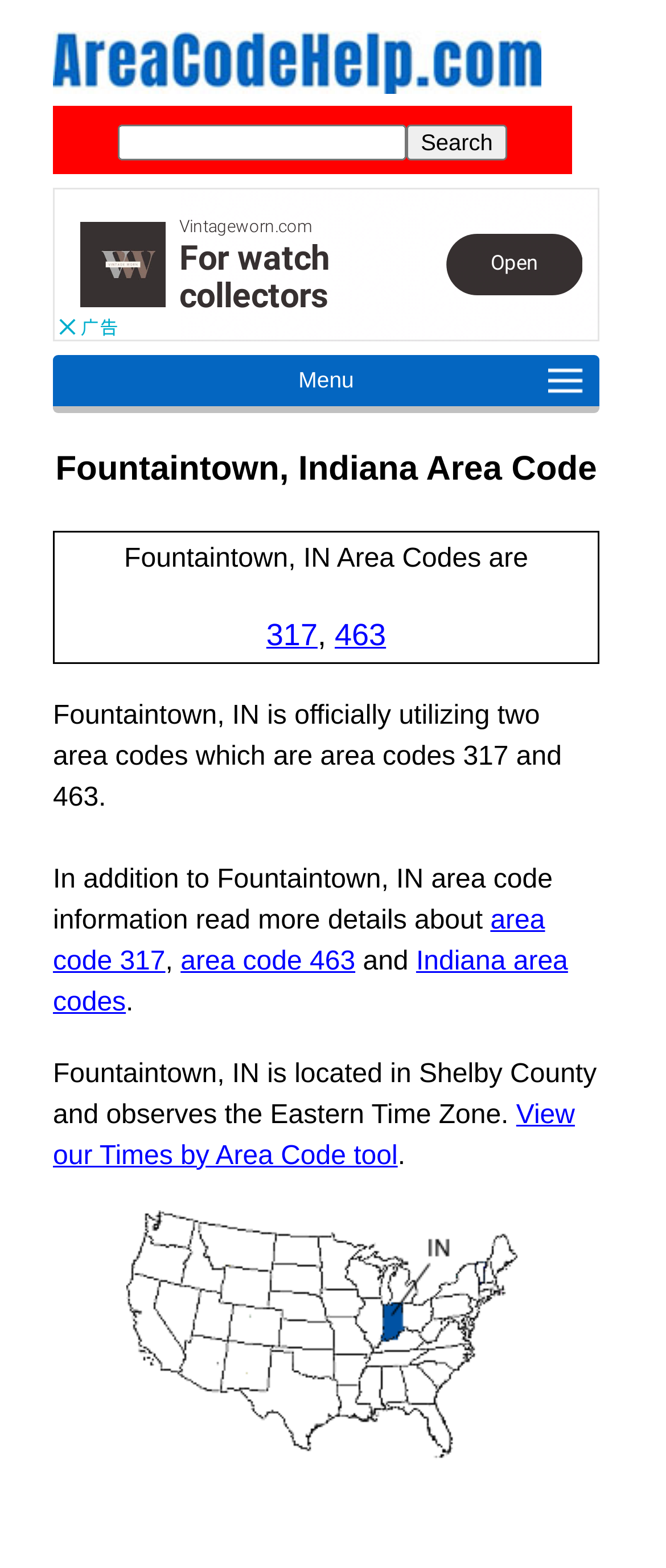Given the element description: "aria-label="Advertisement" name="aswift_0" title="Advertisement"", predict the bounding box coordinates of this UI element. The coordinates must be four float numbers between 0 and 1, given as [left, top, right, bottom].

[0.079, 0.12, 0.9, 0.218]